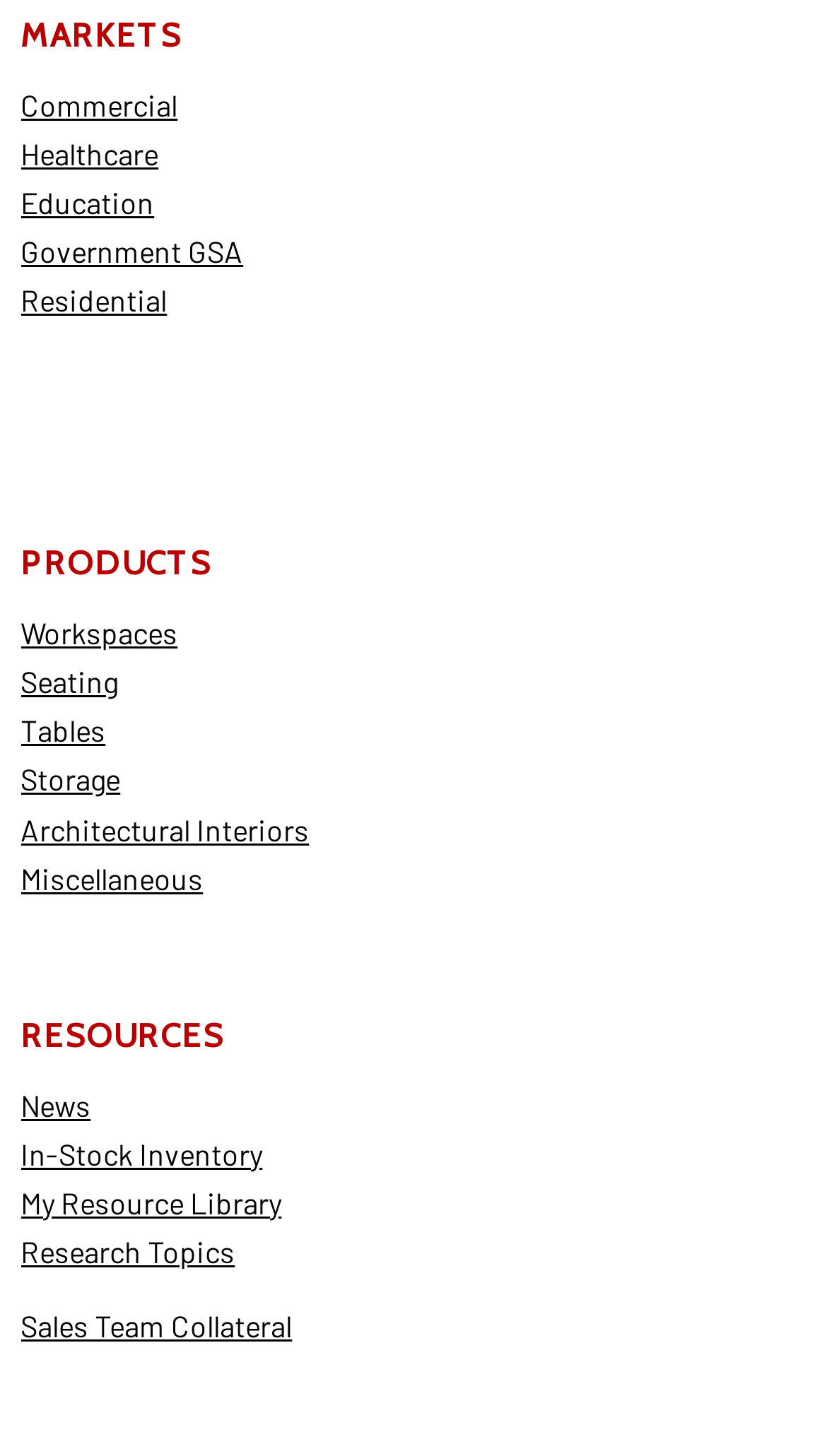Please find the bounding box coordinates of the element that you should click to achieve the following instruction: "Explore Workspaces products". The coordinates should be presented as four float numbers between 0 and 1: [left, top, right, bottom].

[0.025, 0.422, 0.215, 0.447]